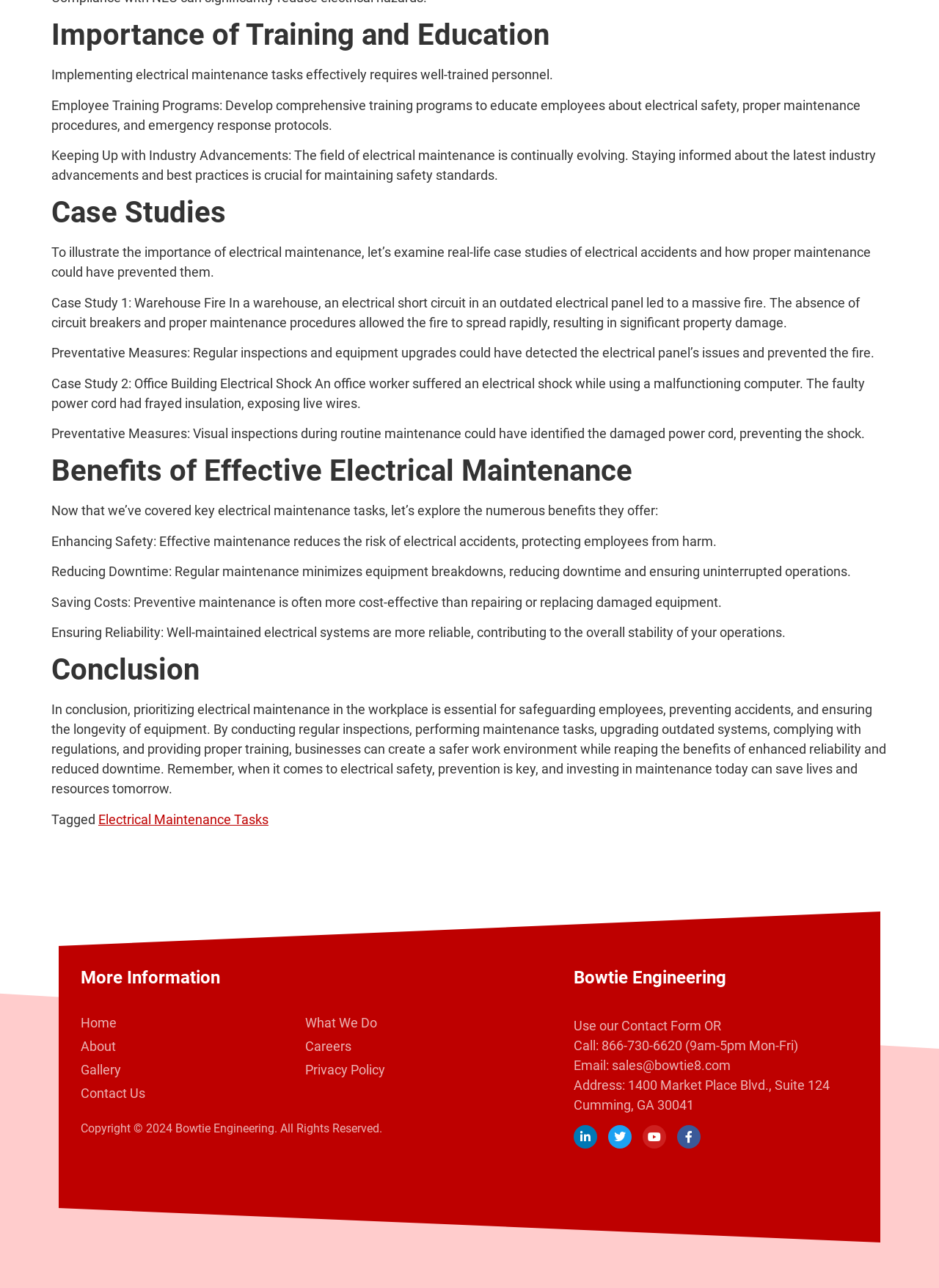Locate the bounding box of the UI element described by: "Gallery" in the given webpage screenshot.

[0.086, 0.825, 0.325, 0.836]